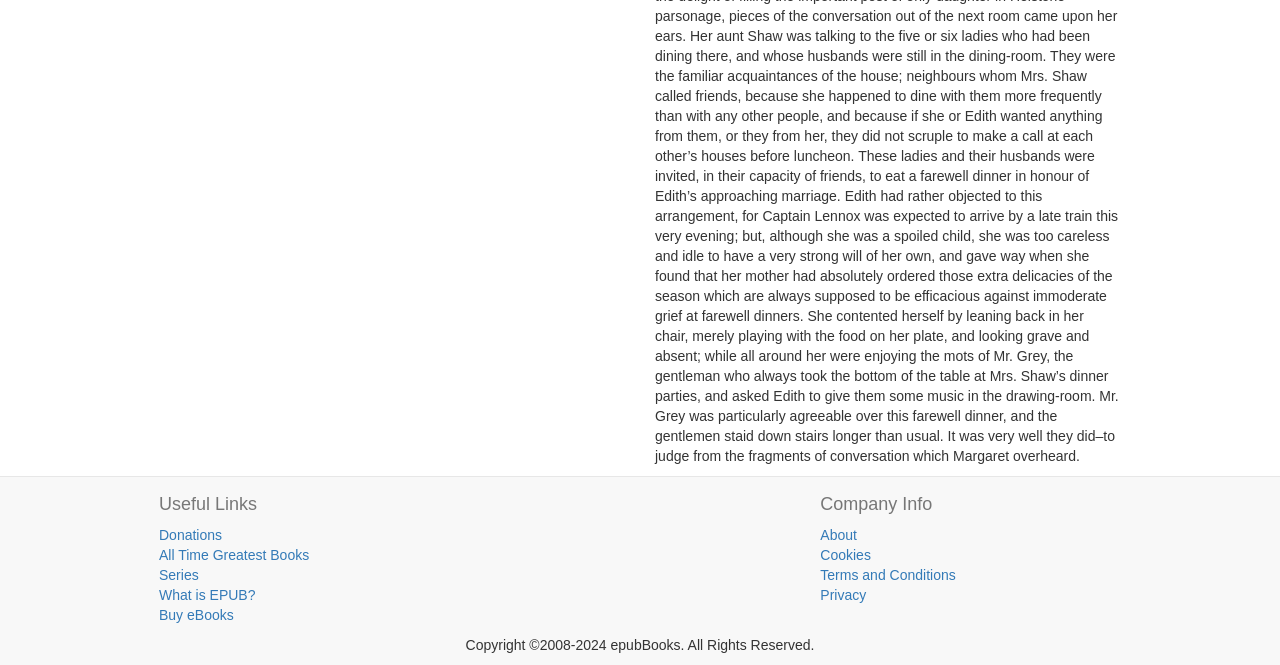Provide a one-word or brief phrase answer to the question:
How many categories of links are present on the webpage?

Two